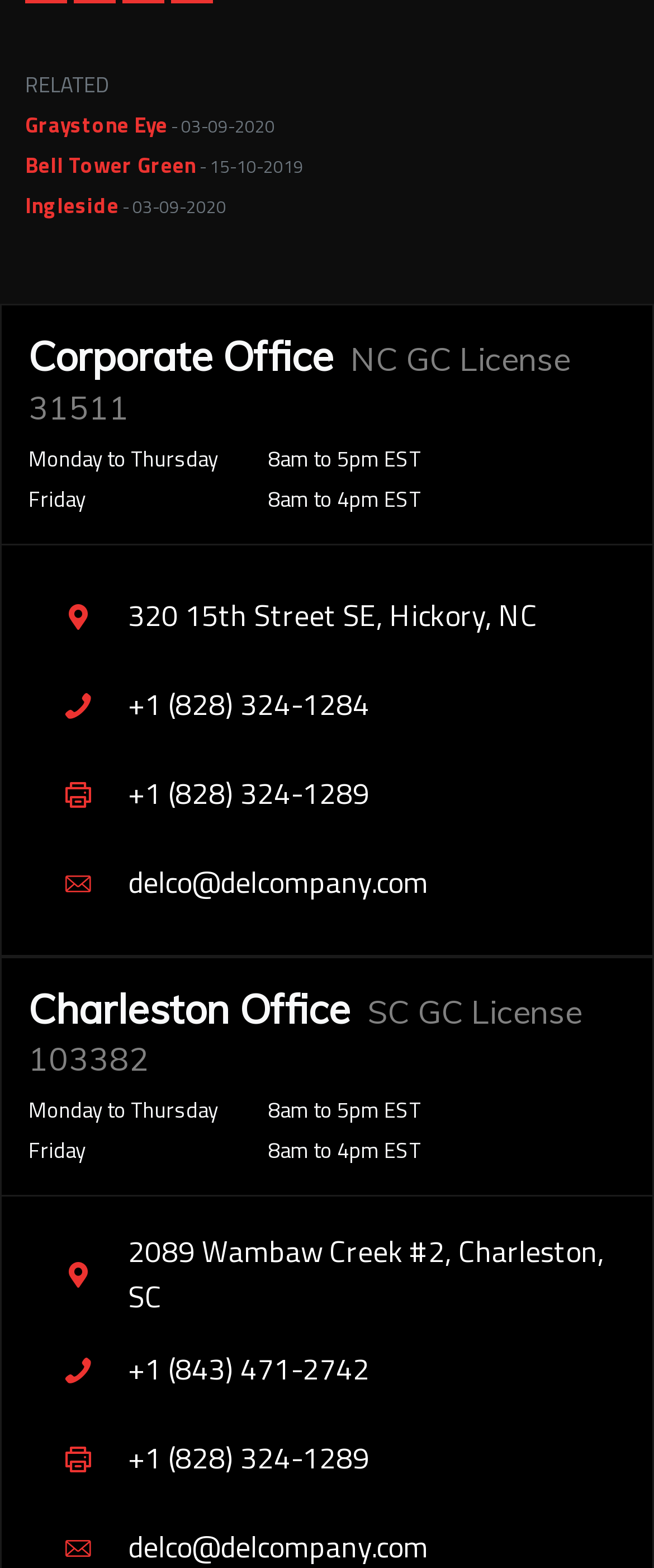Show the bounding box coordinates of the region that should be clicked to follow the instruction: "Call Charleston Office."

[0.044, 0.846, 0.956, 0.902]